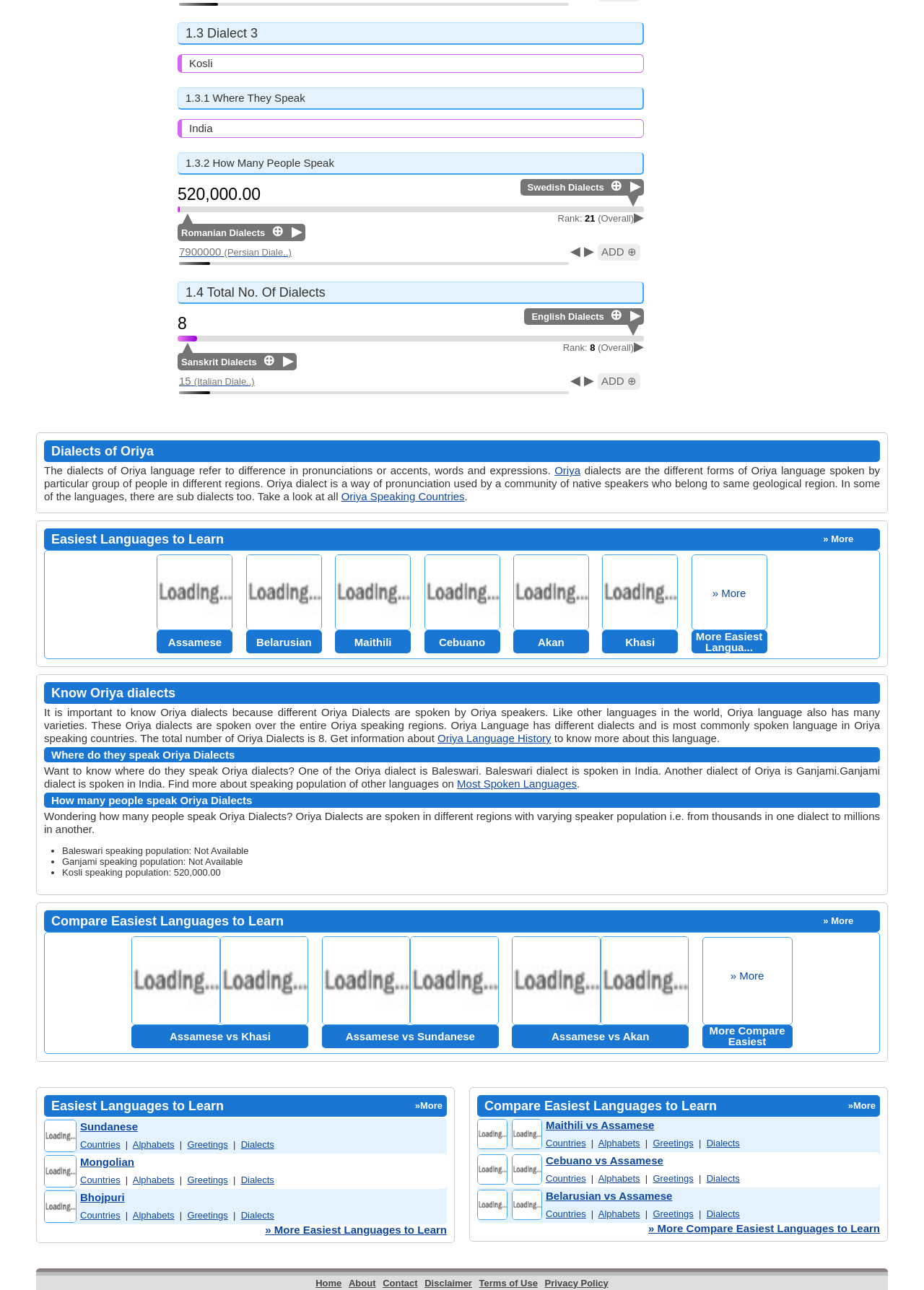Determine the coordinates of the bounding box for the clickable area needed to execute this instruction: "Get information about Oriya Language History".

[0.473, 0.567, 0.597, 0.577]